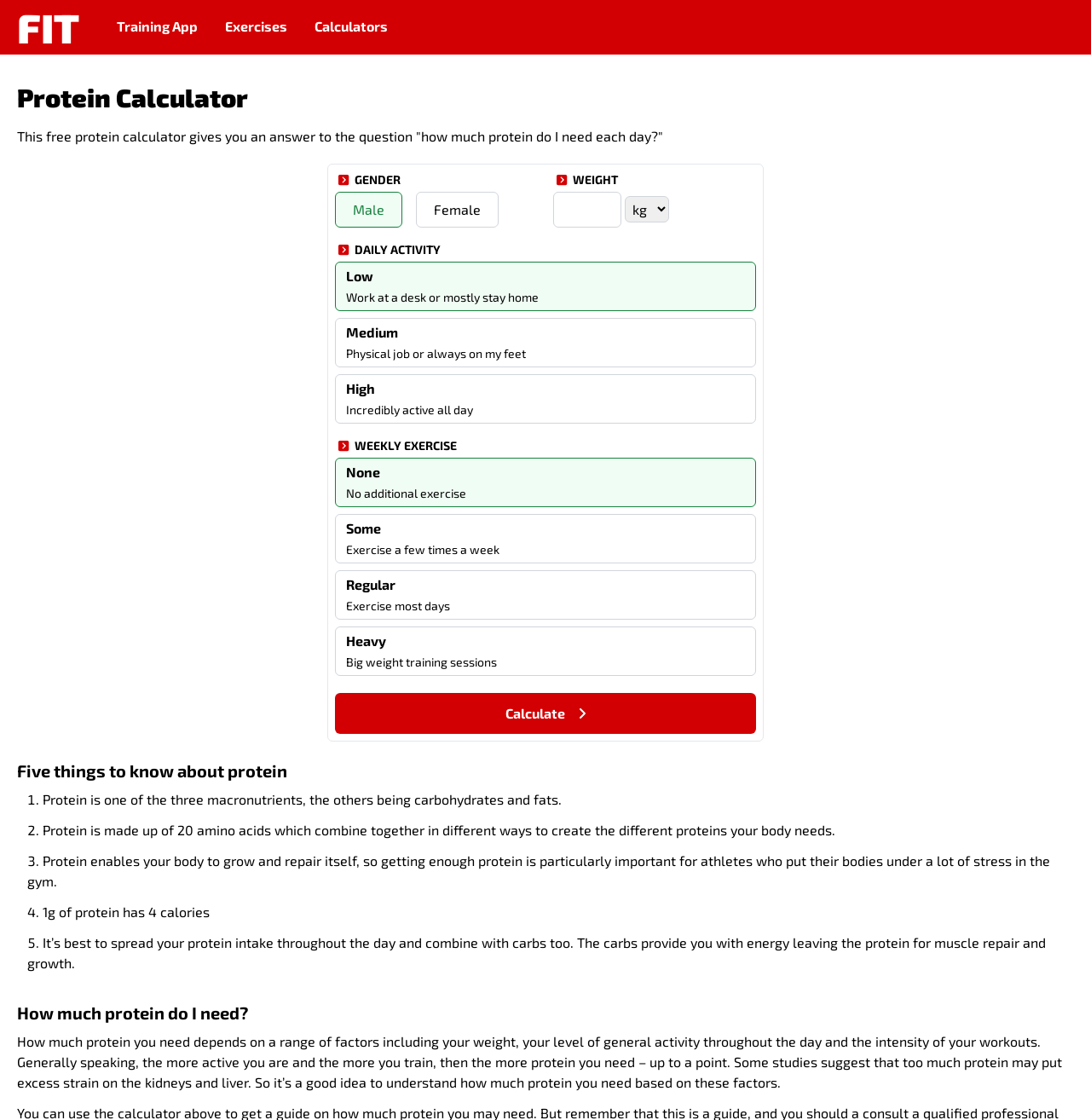Locate the bounding box of the user interface element based on this description: "Training App".

[0.098, 0.008, 0.191, 0.04]